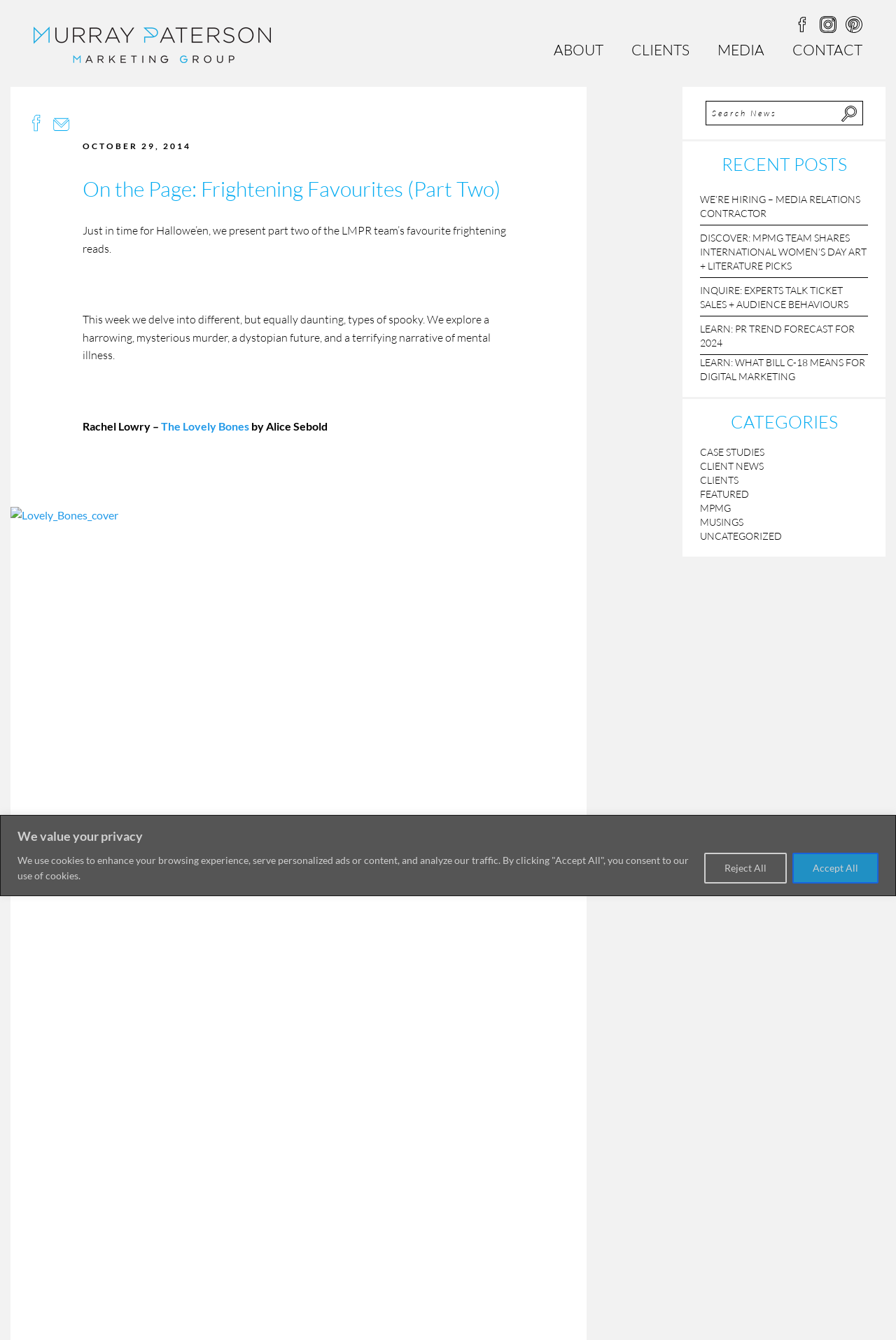Generate an in-depth caption that captures all aspects of the webpage.

This webpage is about the Murray Paterson Marketing Group, with a focus on a blog post titled "On the Page: Frightening Favourites (Part Two)". The page has a header section at the top with a logo and navigation menu, featuring links to "About", "Clients", "Media", and "Contact". Below the header, there is a section with a heading "On the Page: Frightening Favourites (Part Two)" and a brief introduction to the blog post, which discusses the team's favorite frightening reads.

To the right of the header, there are three social media links and a search bar. The search bar has a search box and a button to submit the search query.

The main content of the page is divided into two columns. The left column features the blog post, which includes several paragraphs of text and a link to a book titled "The Lovely Bones" by Alice Sebold. The right column has a section titled "RECENT POSTS" with five links to recent blog posts, followed by a section titled "CATEGORIES" with nine links to different categories of blog posts.

At the bottom of the page, there is a footer section with a cookie policy notification, featuring two buttons to accept or reject cookies.